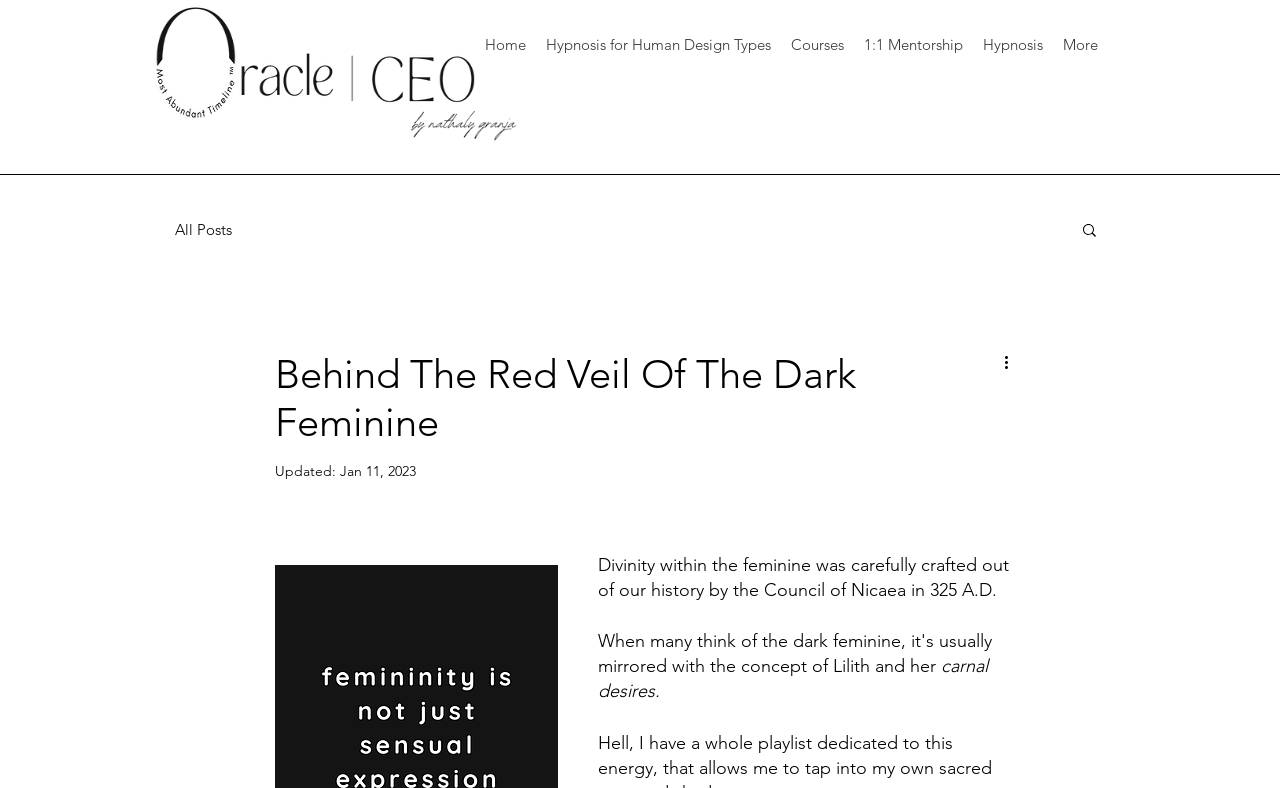Given the element description: "1:1 Mentorship", predict the bounding box coordinates of this UI element. The coordinates must be four float numbers between 0 and 1, given as [left, top, right, bottom].

[0.675, 0.025, 0.752, 0.089]